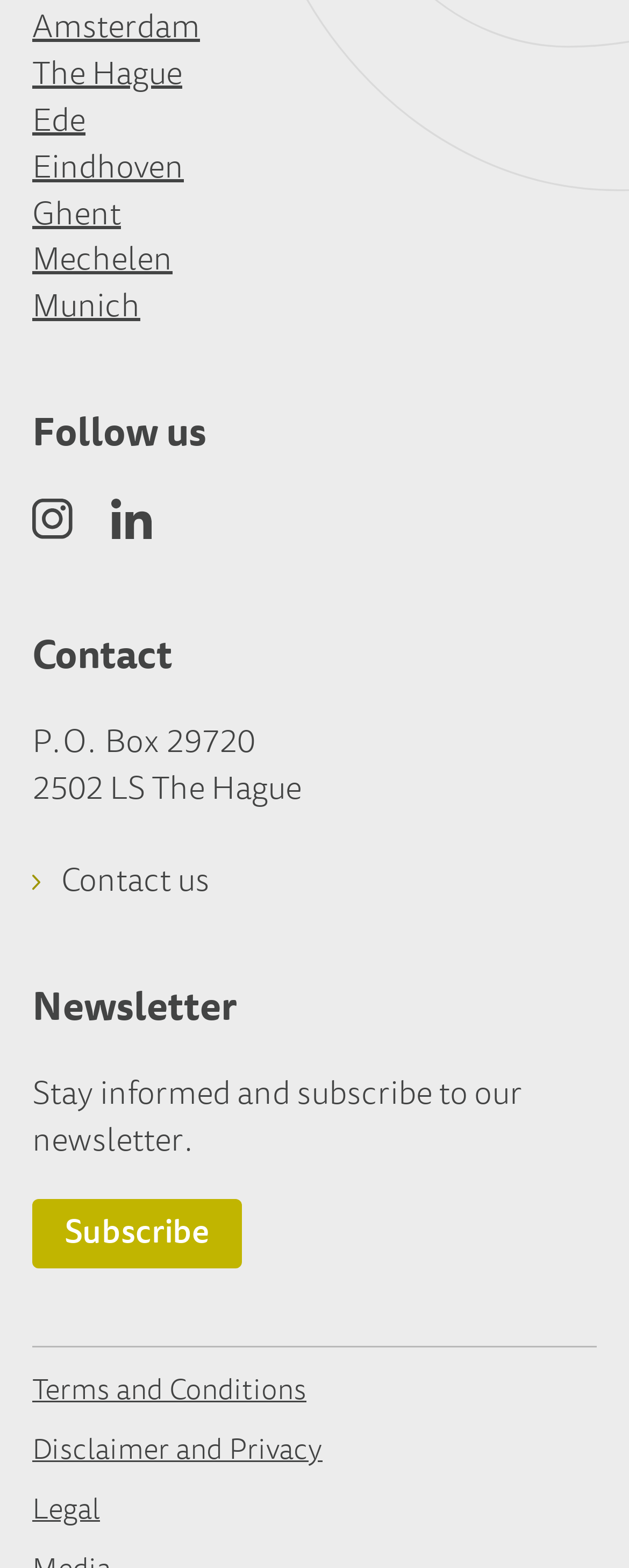Identify the bounding box coordinates for the element you need to click to achieve the following task: "Follow us on Instagram". The coordinates must be four float values ranging from 0 to 1, formatted as [left, top, right, bottom].

[0.051, 0.318, 0.115, 0.354]